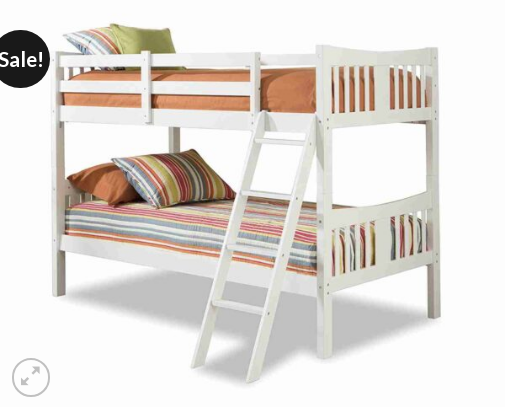Explain the image in detail, mentioning the main subjects and background elements.

The image showcases a stylish and functional white wooden bunk bed, designed for space-saving and practicality. Featuring a sturdy frame, the bunk bed comes with a built-in ladder for easy access to the top bunk. The bedding includes colorful striped patterns on both levels, complemented by solid colored pillows, creating a cheerful and inviting atmosphere. A circular label indicates that this item is currently on sale, highlighting an opportunity for customers to purchase this attractive bunk bed at a discounted price. Ideal for children's rooms or guest accommodations, this bunk bed combines both aesthetic appeal and utility.